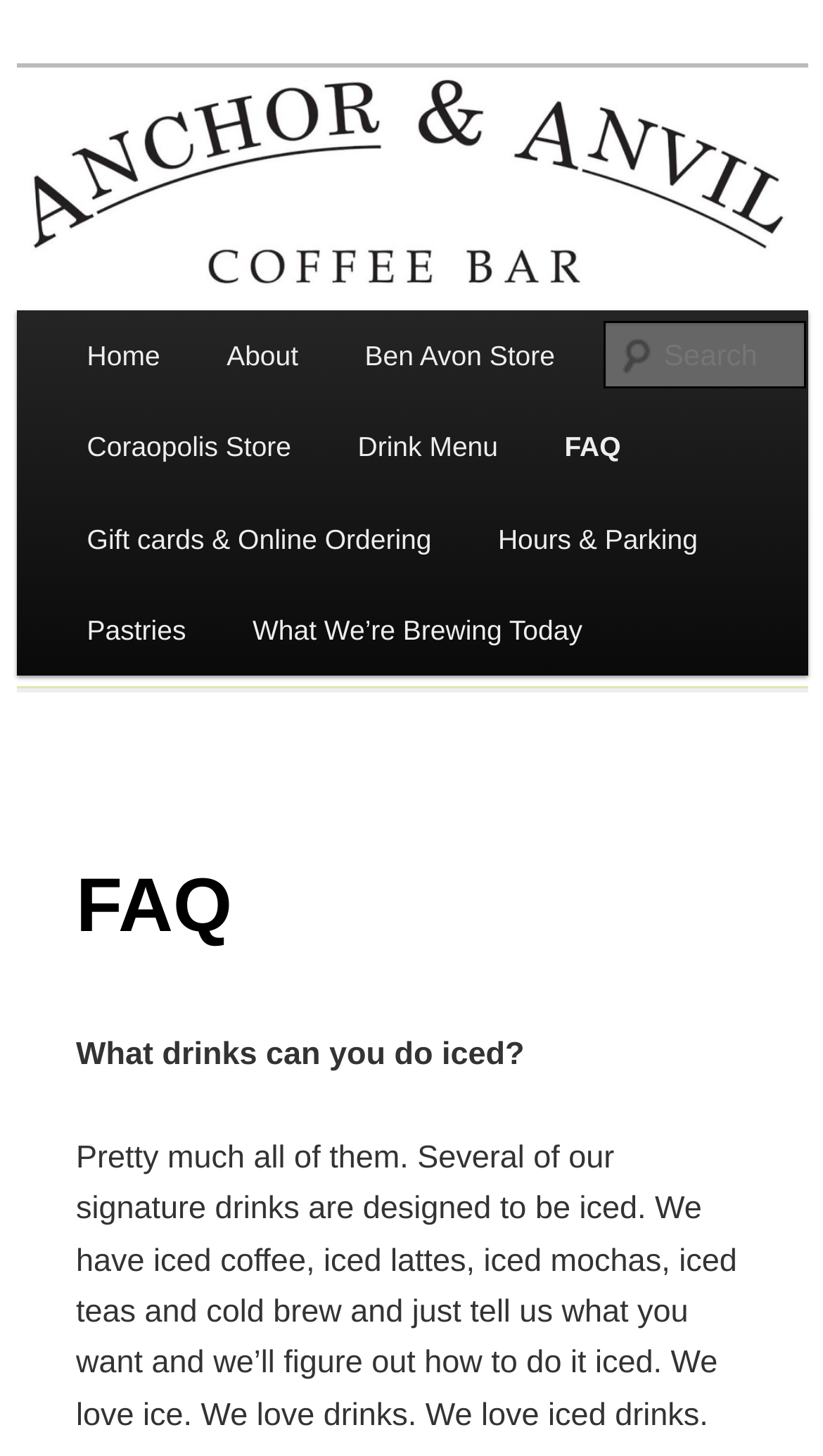What is the purpose of the textbox?
Please provide a detailed and thorough answer to the question.

The purpose of the textbox can be inferred from its label, which is 'Search', indicating that it is used to search for something on the website.